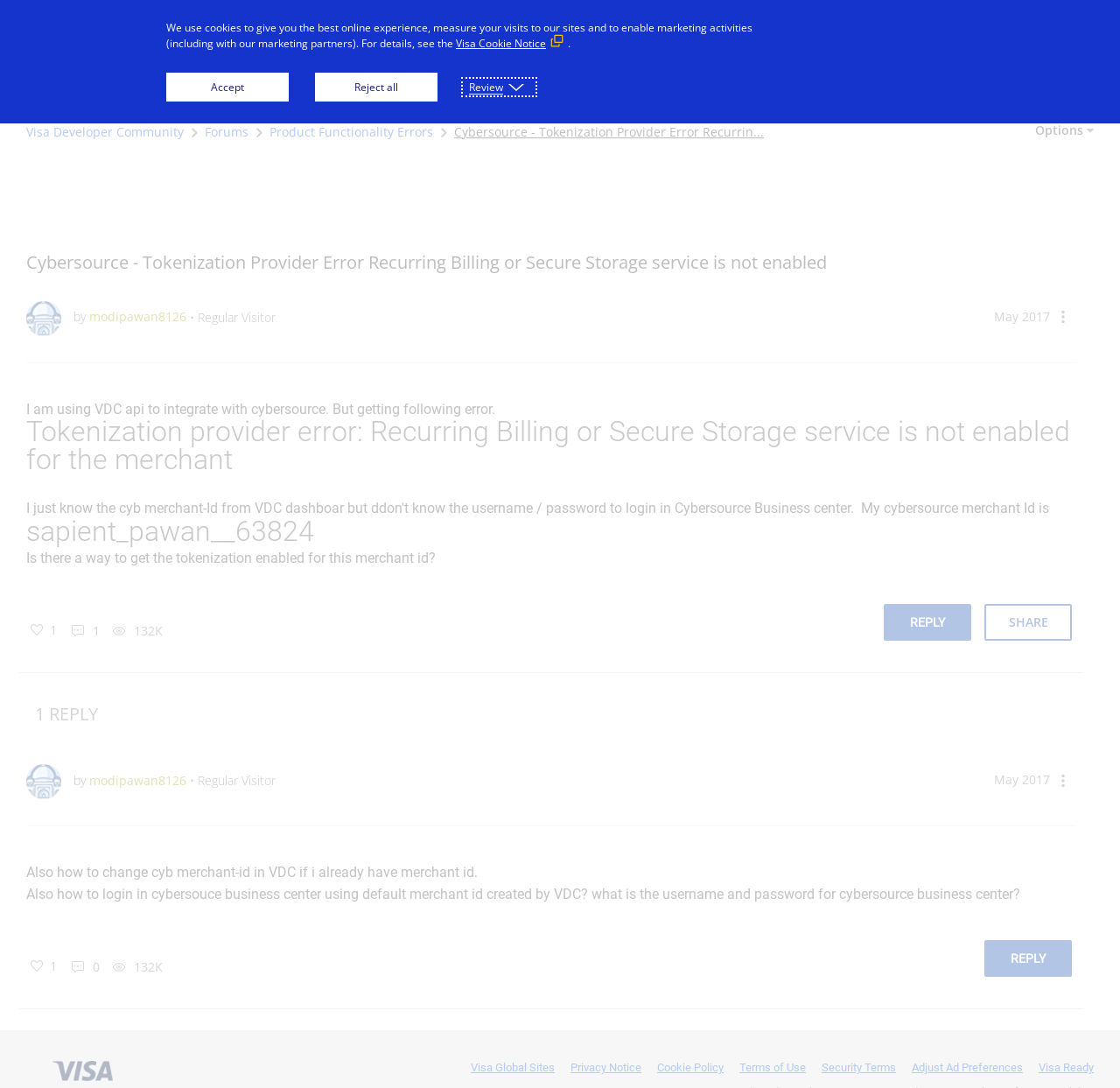Look at the image and answer the question in detail:
What is the username of the person who posted?

I determined the answer by looking at the top-right corner of the post, where it says 'modipawan8126'. This indicates that the username of the person who posted is 'modipawan8126'.